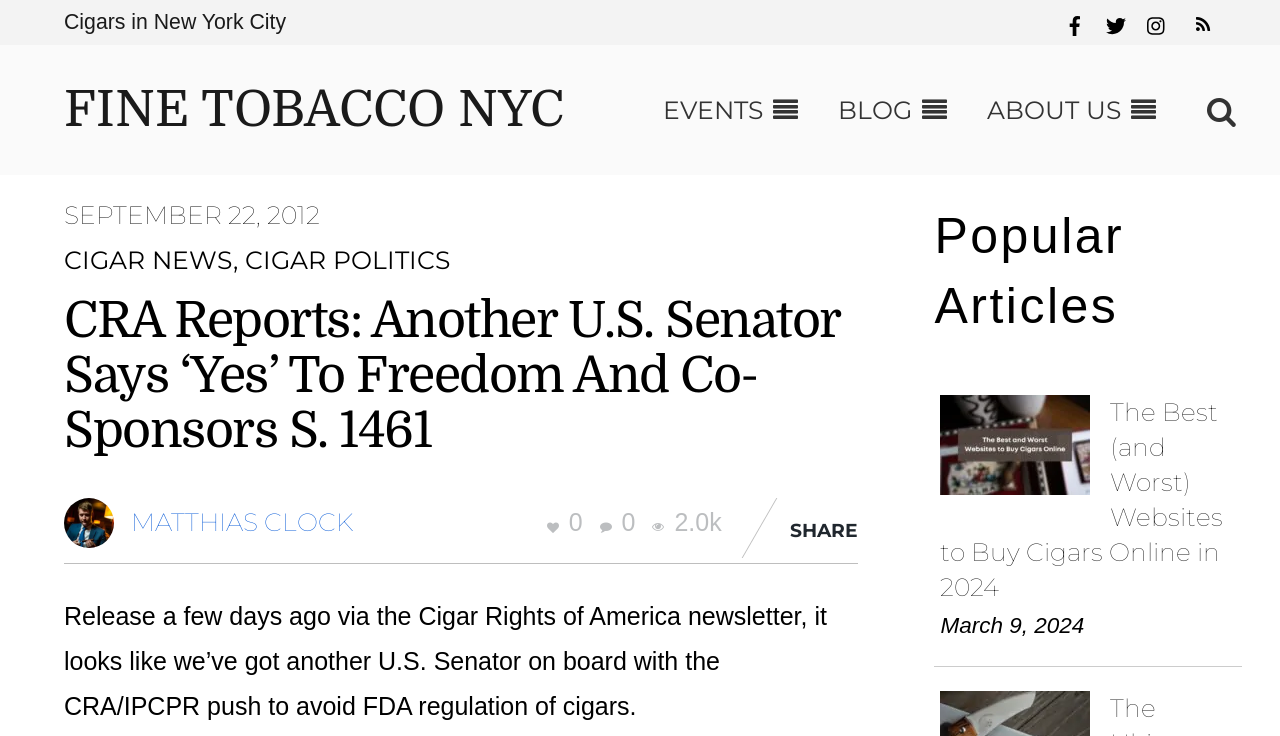Elaborate on the webpage's design and content in a detailed caption.

The webpage appears to be a blog or news article page focused on cigar-related topics. At the top, there is a header section with a title "Cigars in New York City" and social media links to Facebook, Twitter, and Instagram, each accompanied by an icon. Below the header, there is a search bar and a navigation menu with links to "EVENTS", "BLOG", and "ABOUT US".

The main content area is divided into two sections. On the left, there is a section with a heading "CRA Reports: Another U.S. Senator Says ‘Yes’ To Freedom And Co-Sponsors S. 1461" and a brief article discussing a U.S. Senator's support for avoiding FDA regulation of cigars. The article is accompanied by an image and has links to share the article on social media.

On the right, there is a section with a heading "Popular Articles" featuring a thumbnail image and a link to an article titled "The Best (and Worst) Websites to Buy Cigars Online in 2024" with a publication date of March 9, 2024.

There are also several other links and elements on the page, including a link to "FINE TOBACCO NYC" and a link to an RSS feed. At the bottom of the page, there is a section with links to "CIGAR NEWS" and "CIGAR POLITICS".